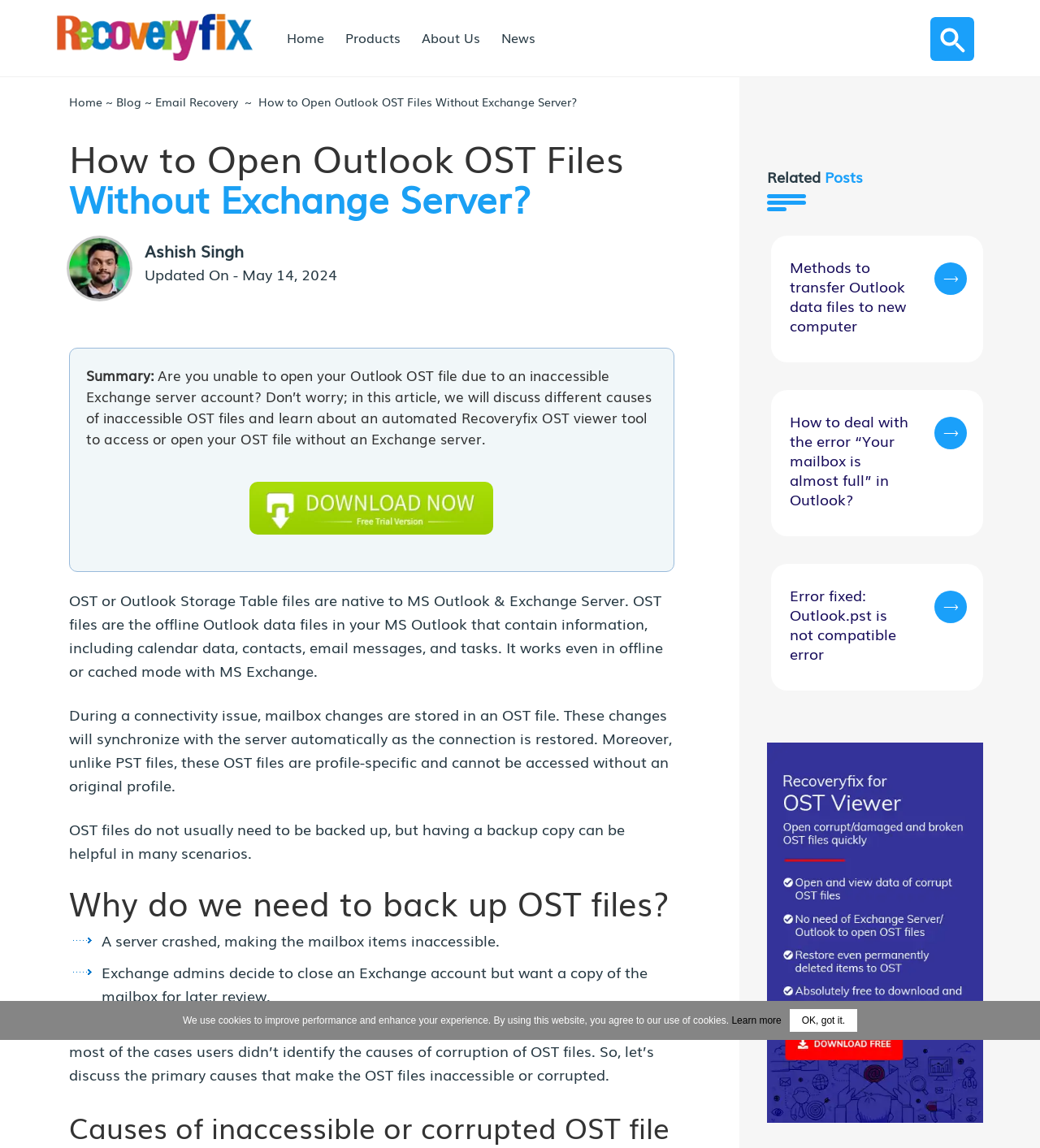Find the coordinates for the bounding box of the element with this description: "name="s" placeholder="Type to search"".

[0.894, 0.052, 0.964, 0.087]